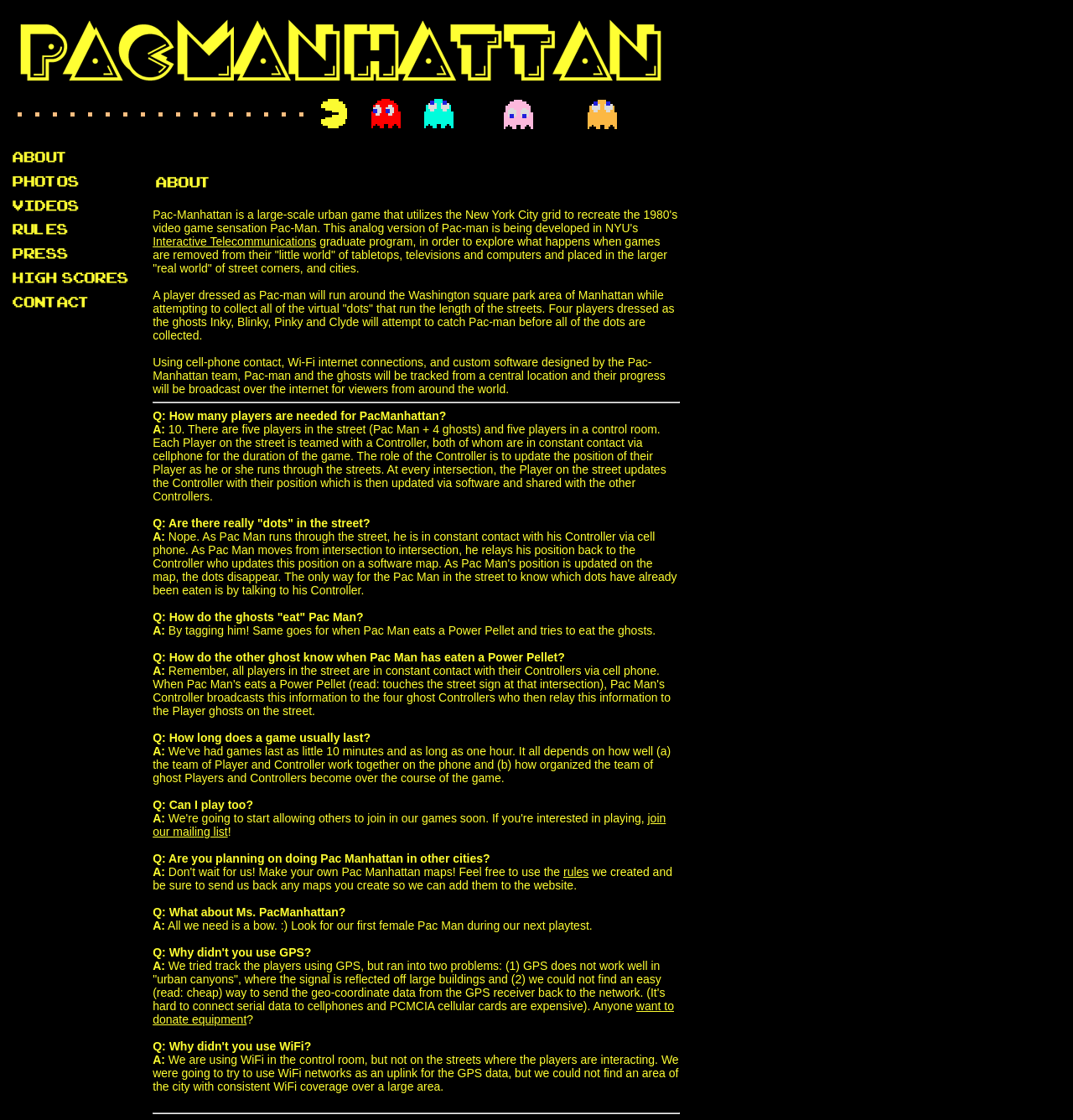Create a detailed narrative of the webpage’s visual and textual elements.

The webpage is about Pac Manhattan, a game that combines the classic Pac-Man game with real-world street navigation. At the top of the page, there are several links arranged horizontally, followed by a brief description of the game. The game involves a player dressed as Pac-Man running around Washington Square Park in Manhattan, attempting to collect virtual "dots" while being chased by four players dressed as ghosts.

Below the description, there are several sections of text, each with a question and answer format. The questions and answers are arranged in a vertical column, with the questions on the left and the answers on the right. The sections are separated by horizontal lines.

The questions and answers provide more information about the game, such as the number of players required, how the game is played, and how the ghosts "eat" Pac-Man. There are also links to join a mailing list and to access the game's rules.

Towards the bottom of the page, there are more questions and answers, including one about the possibility of playing the game in other cities and another about the use of GPS technology. The page ends with a separator line and a final question and answer section.

Throughout the page, there are no images, but the text is arranged in a clear and organized manner, making it easy to read and understand.